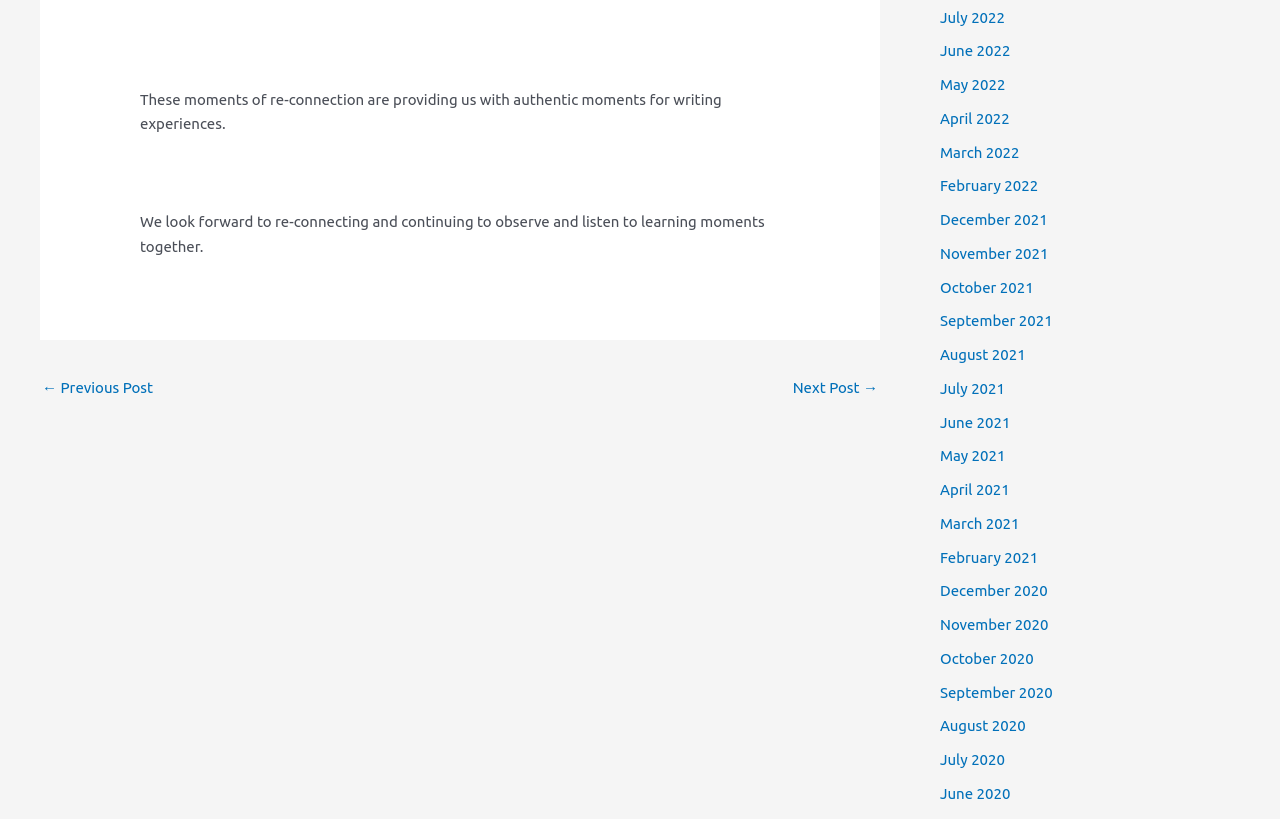Find the bounding box of the web element that fits this description: "December 2020".

[0.734, 0.711, 0.818, 0.732]